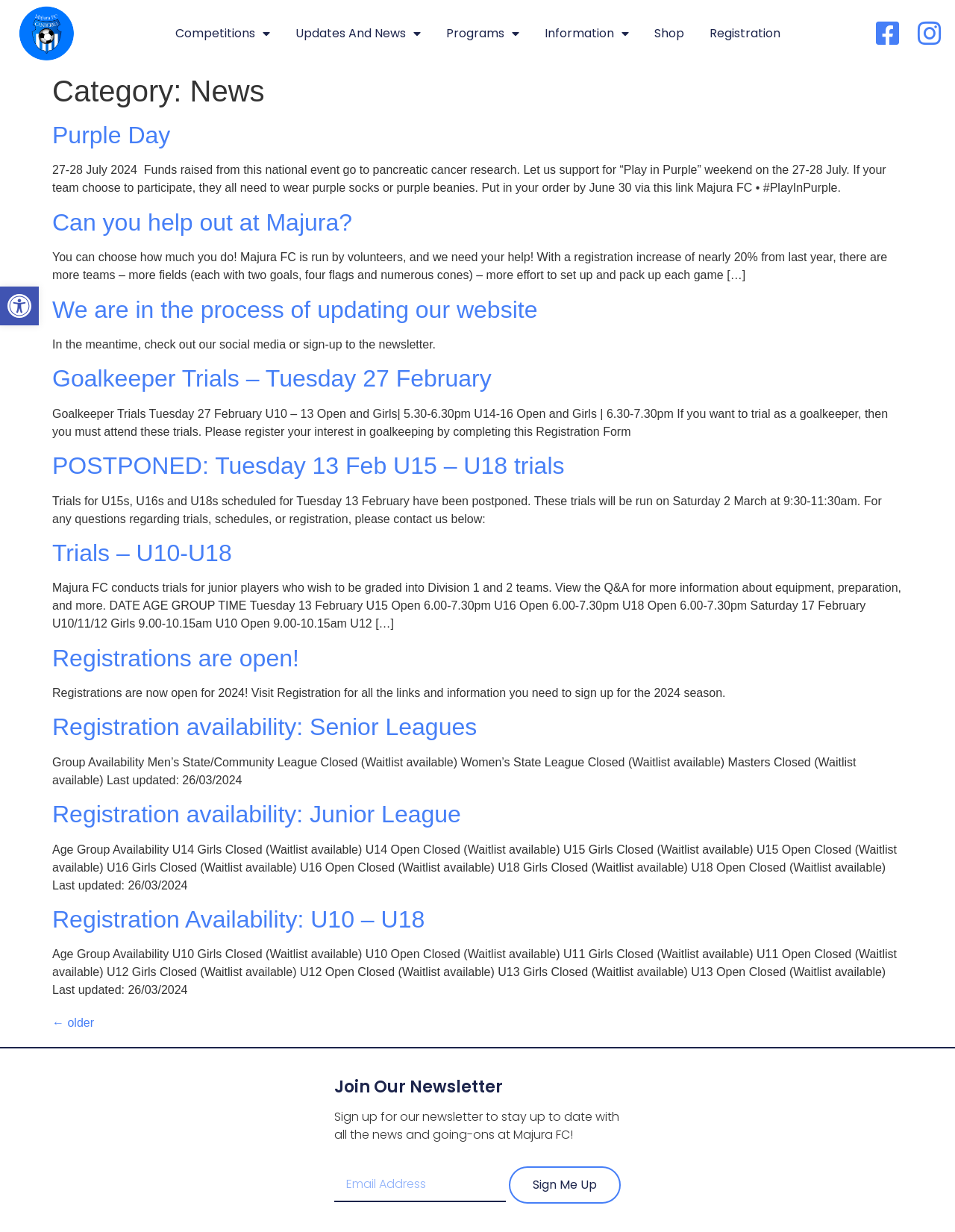Identify the bounding box coordinates for the element that needs to be clicked to fulfill this instruction: "Click on the Majura FC logo". Provide the coordinates in the format of four float numbers between 0 and 1: [left, top, right, bottom].

[0.013, 0.0, 0.085, 0.055]